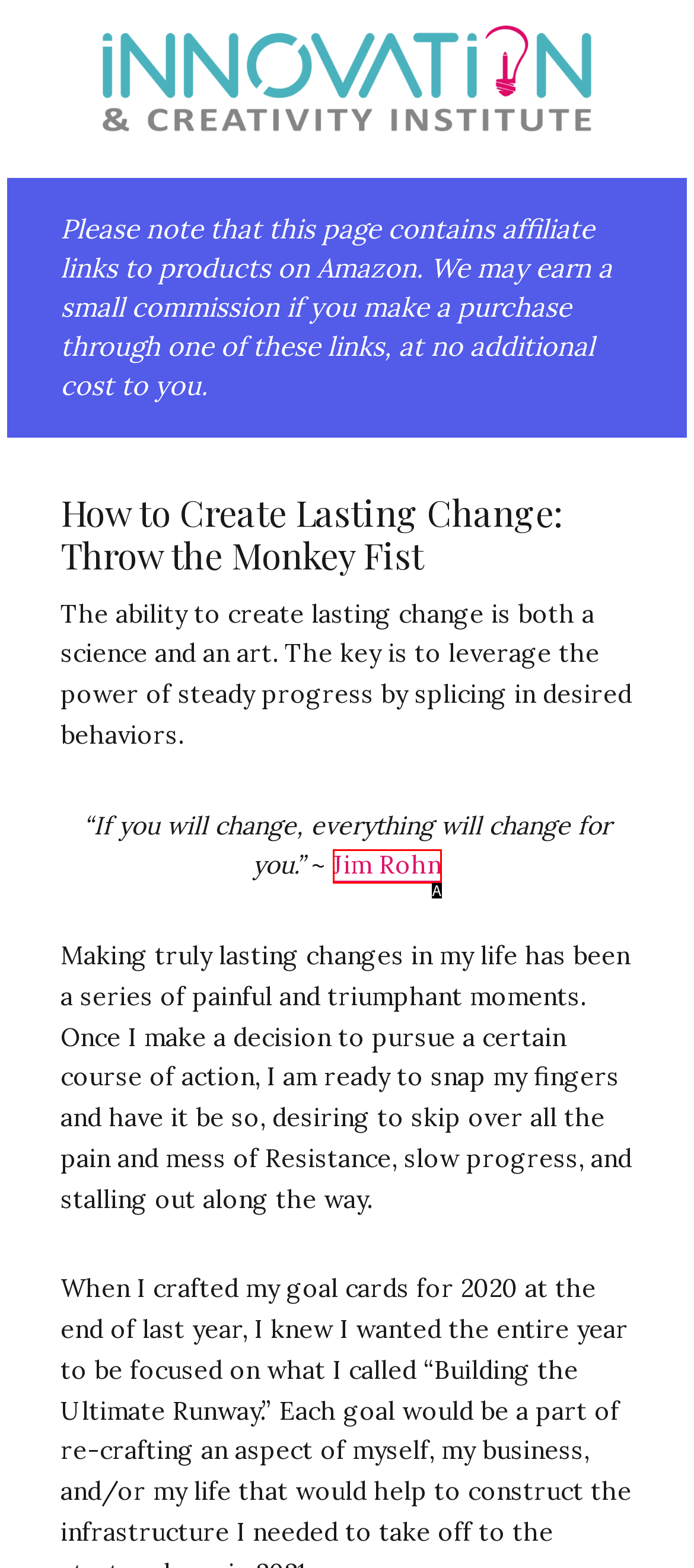Using the description: Jim Rohn, find the corresponding HTML element. Provide the letter of the matching option directly.

A